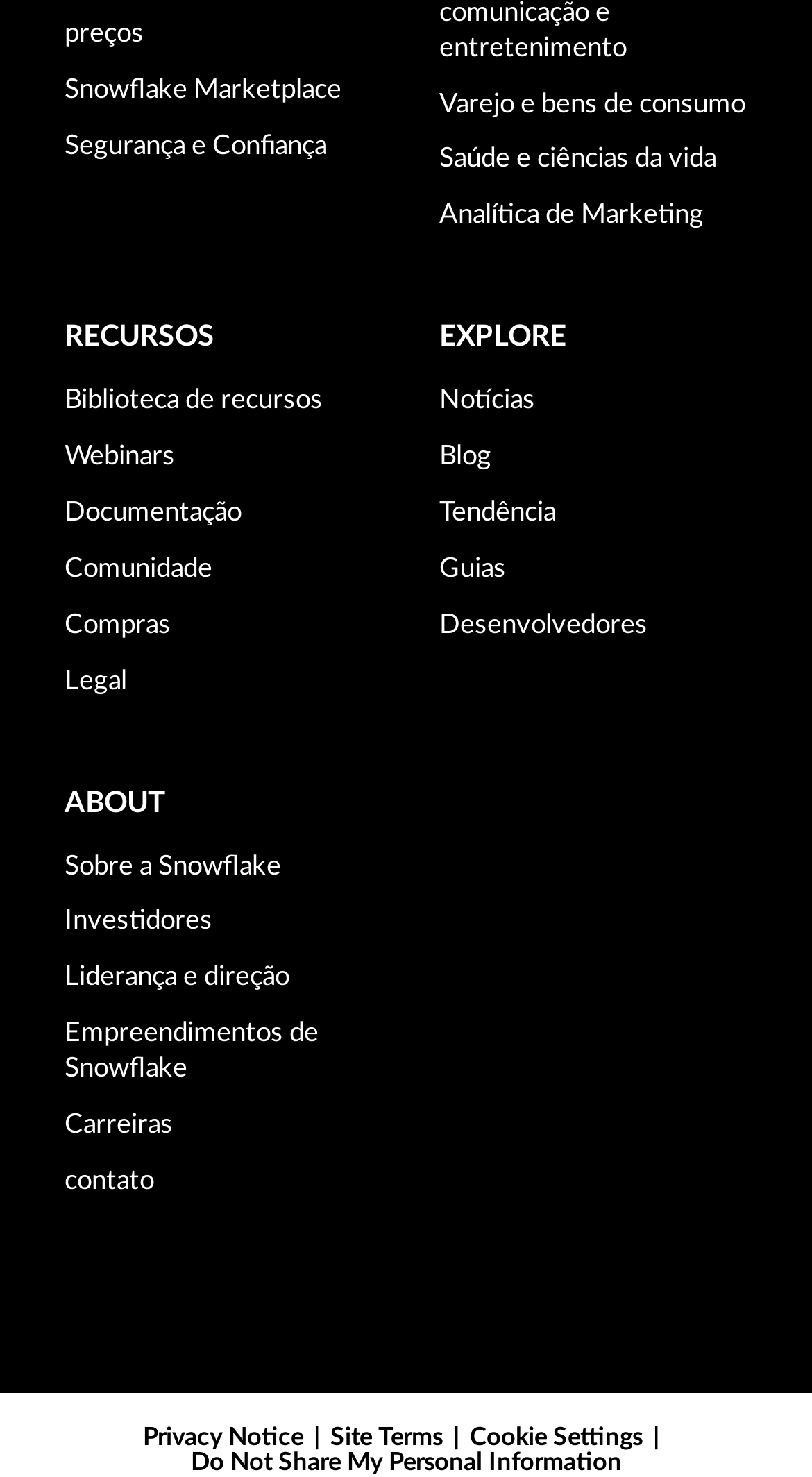Specify the bounding box coordinates for the region that must be clicked to perform the given instruction: "Explore Varejo e bens de consumo".

[0.541, 0.06, 0.921, 0.084]